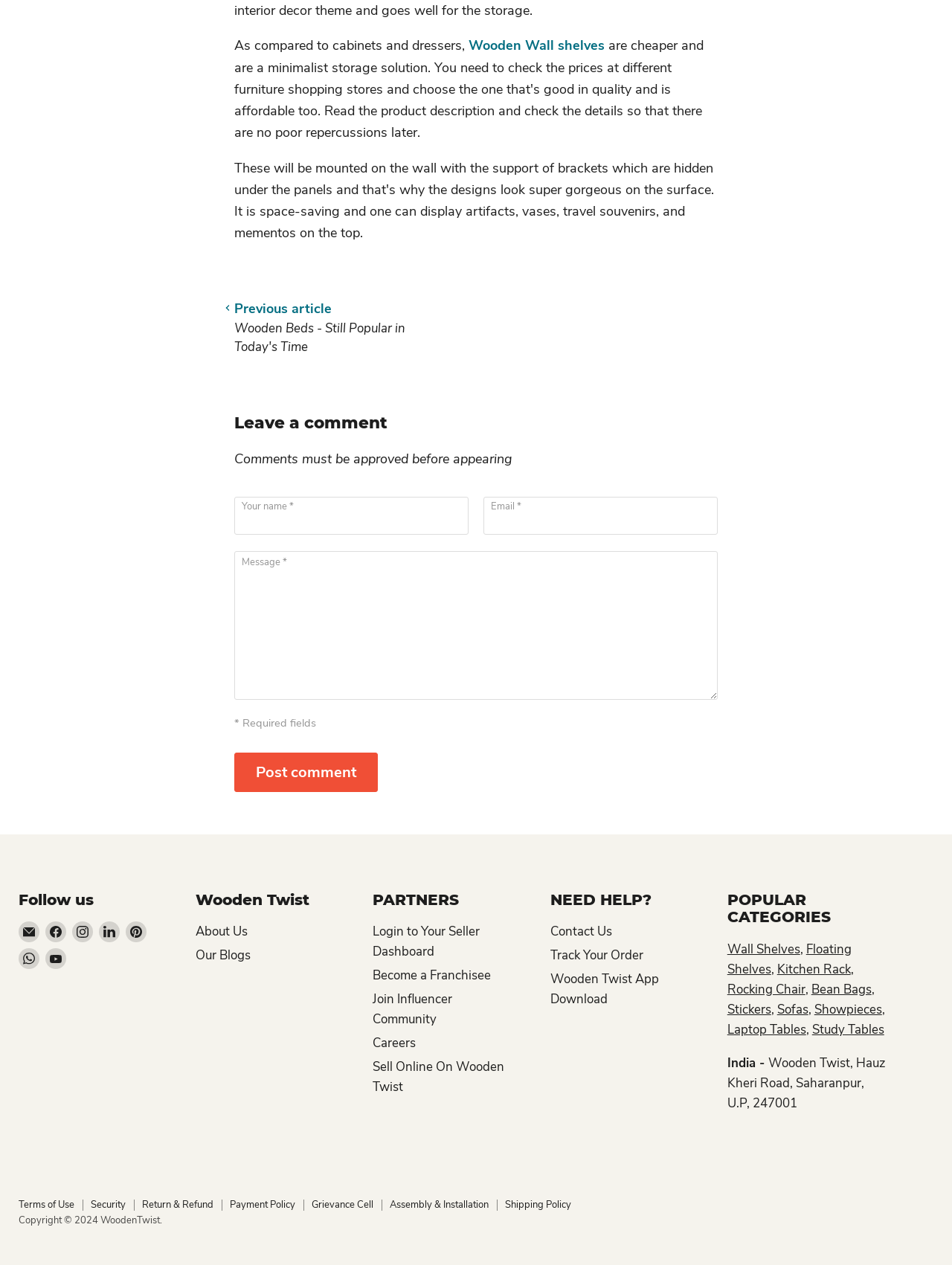Using the given description, provide the bounding box coordinates formatted as (top-left x, top-left y, bottom-right x, bottom-right y), with all values being floating point numbers between 0 and 1. Description: Stickers

[0.764, 0.791, 0.81, 0.805]